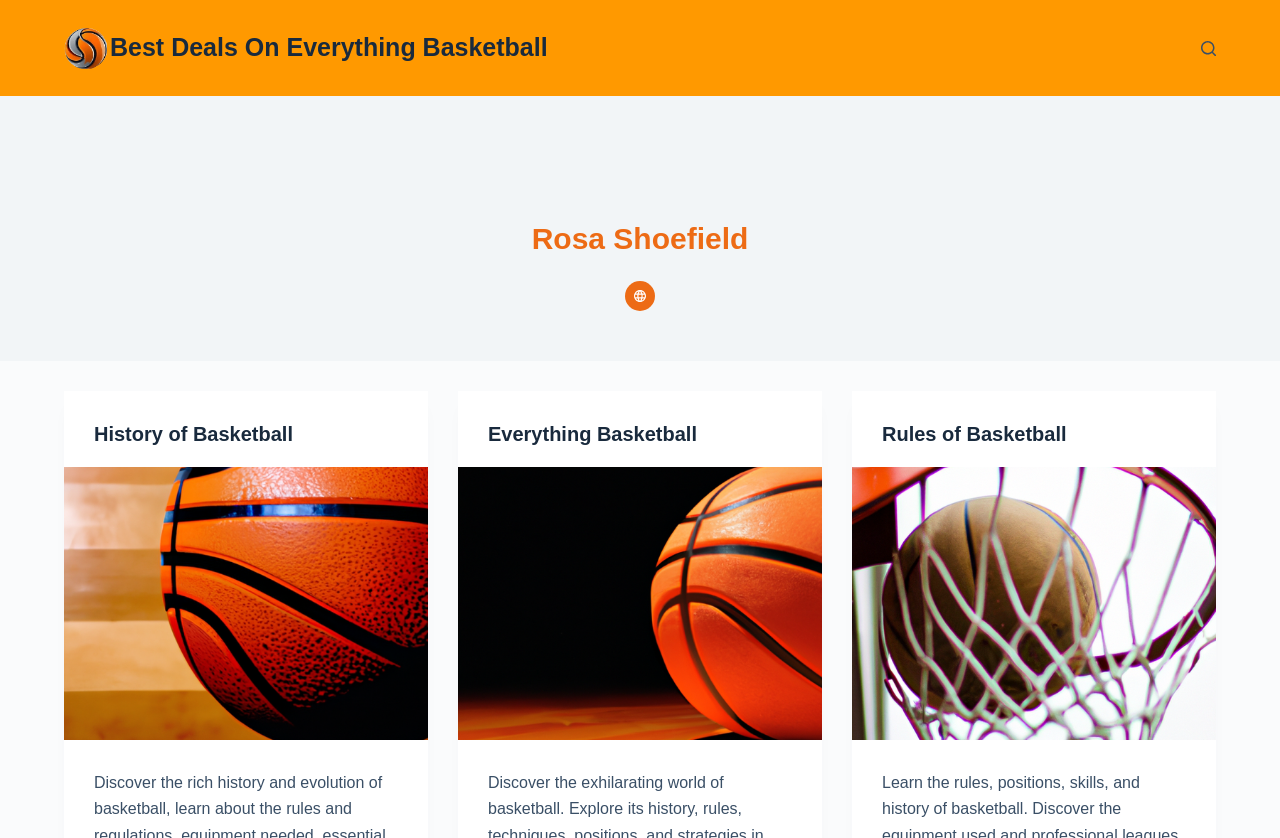Locate the coordinates of the bounding box for the clickable region that fulfills this instruction: "Explore 'Everything Basketball'".

[0.381, 0.505, 0.545, 0.531]